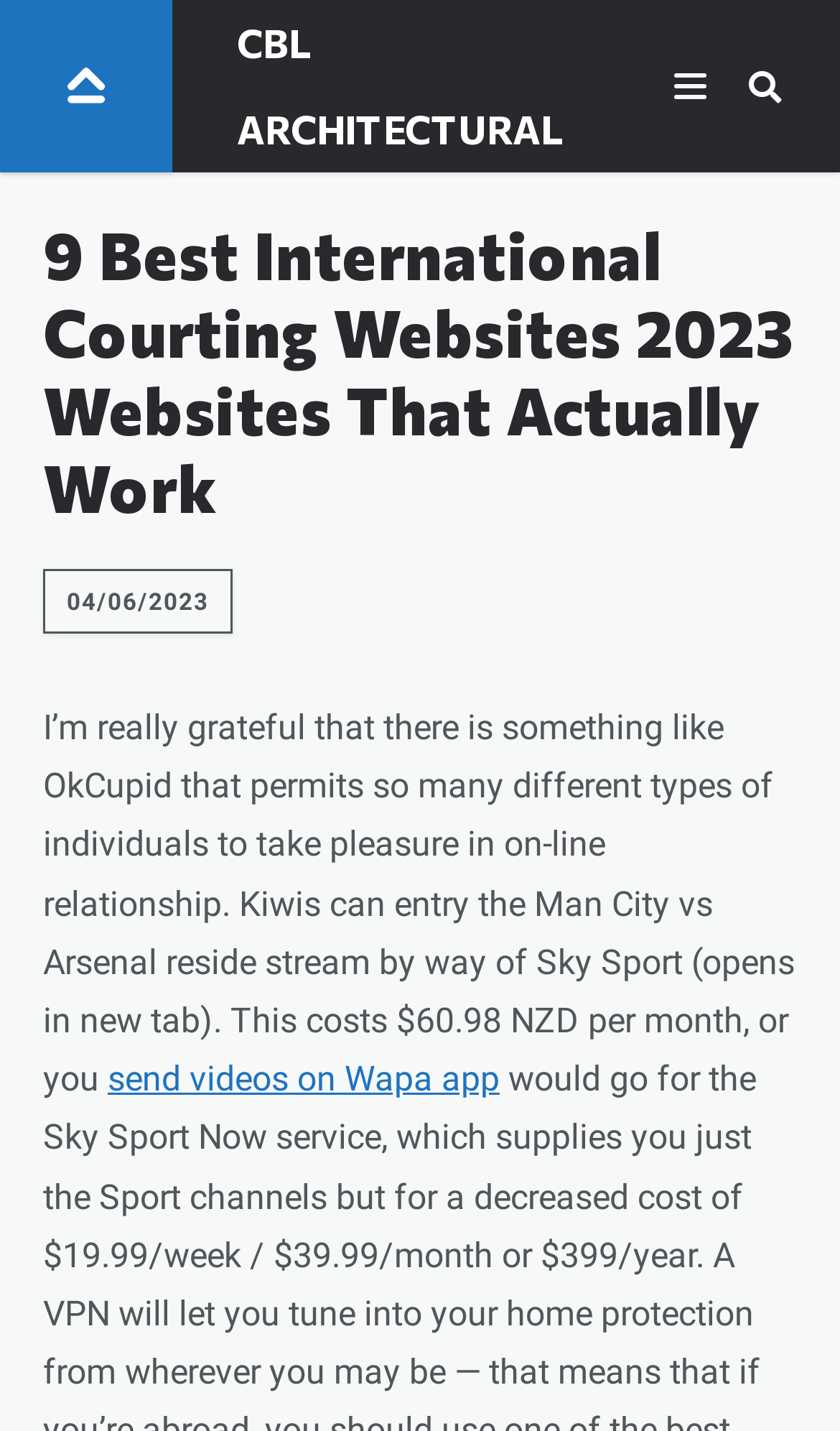What is the name of the app mentioned in the article?
Examine the screenshot and reply with a single word or phrase.

Wapa